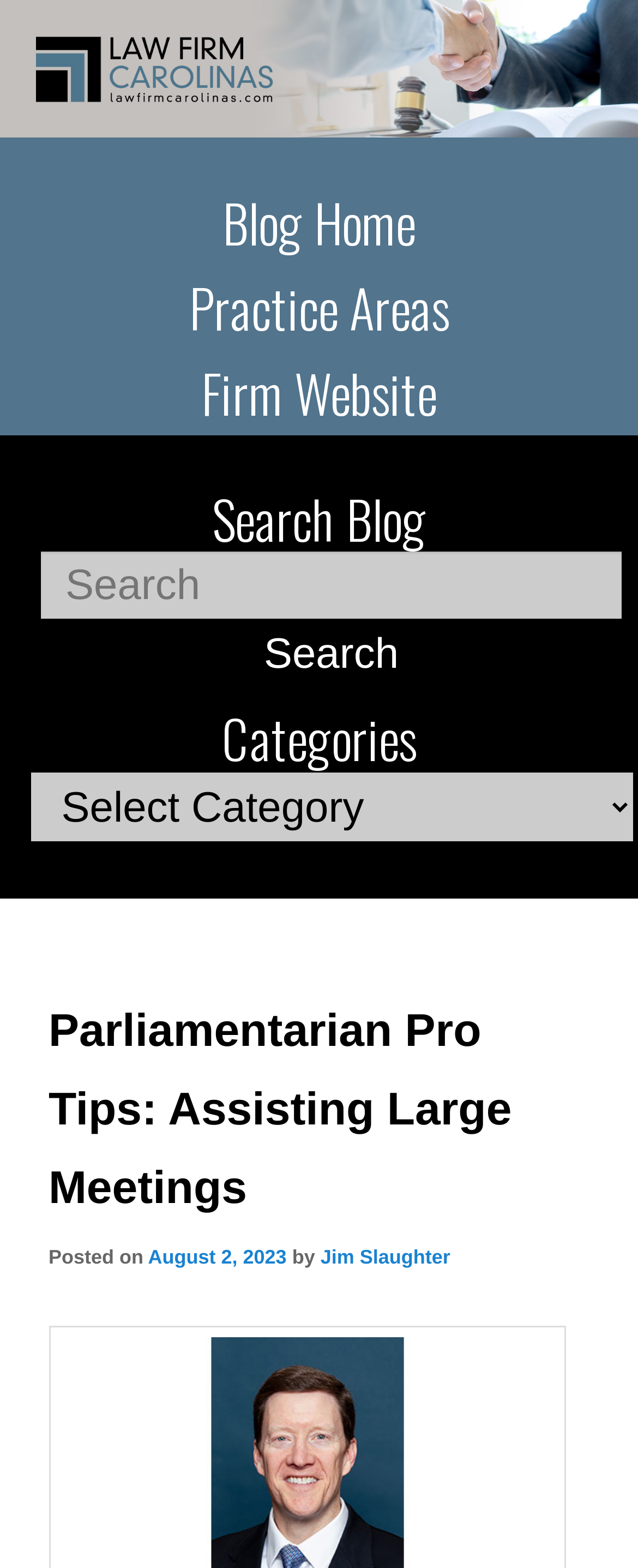Indicate the bounding box coordinates of the element that must be clicked to execute the instruction: "Visit PAPI PIERRE". The coordinates should be given as four float numbers between 0 and 1, i.e., [left, top, right, bottom].

None